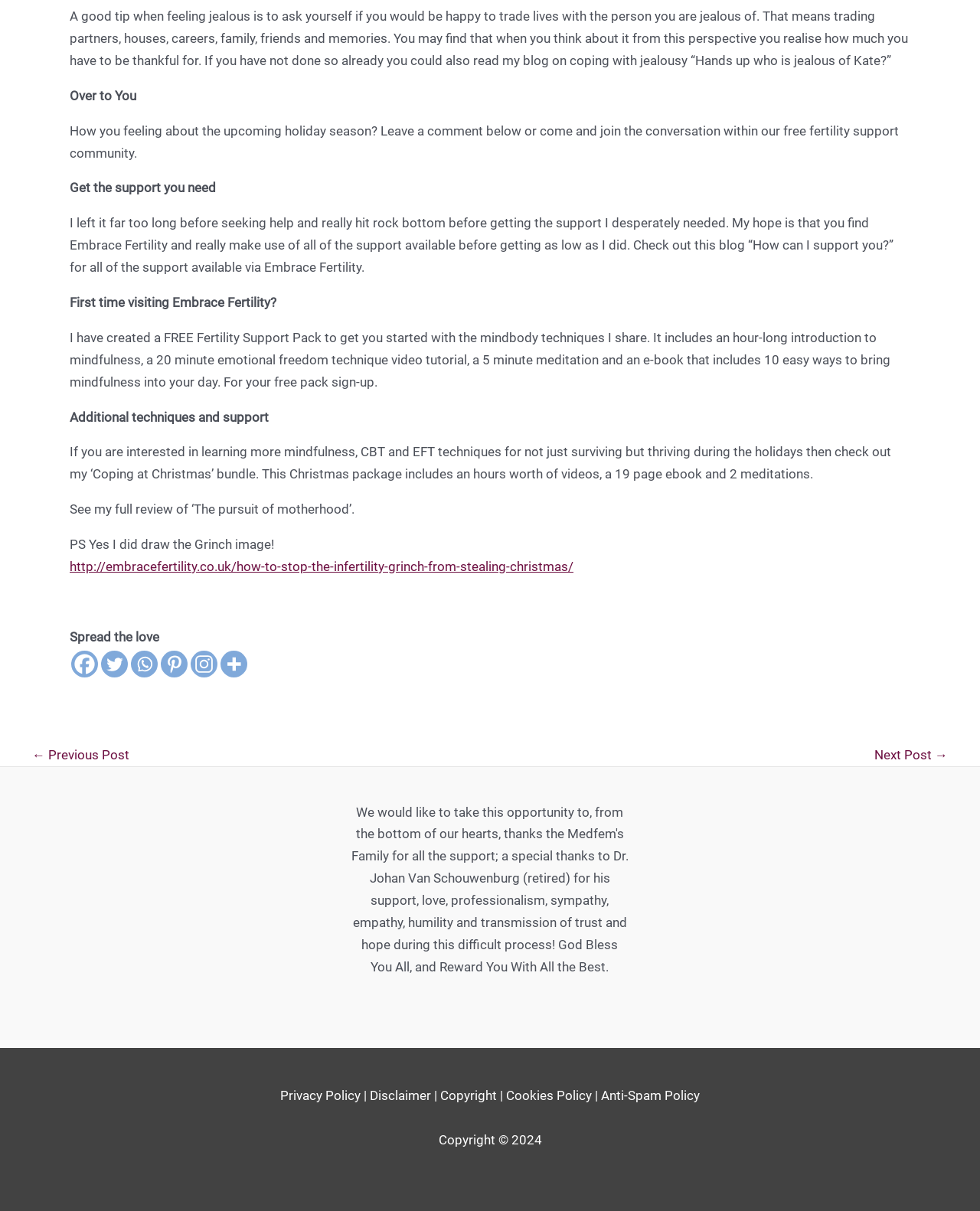Select the bounding box coordinates of the element I need to click to carry out the following instruction: "View the 'How can I support you?' blog".

[0.071, 0.178, 0.912, 0.227]